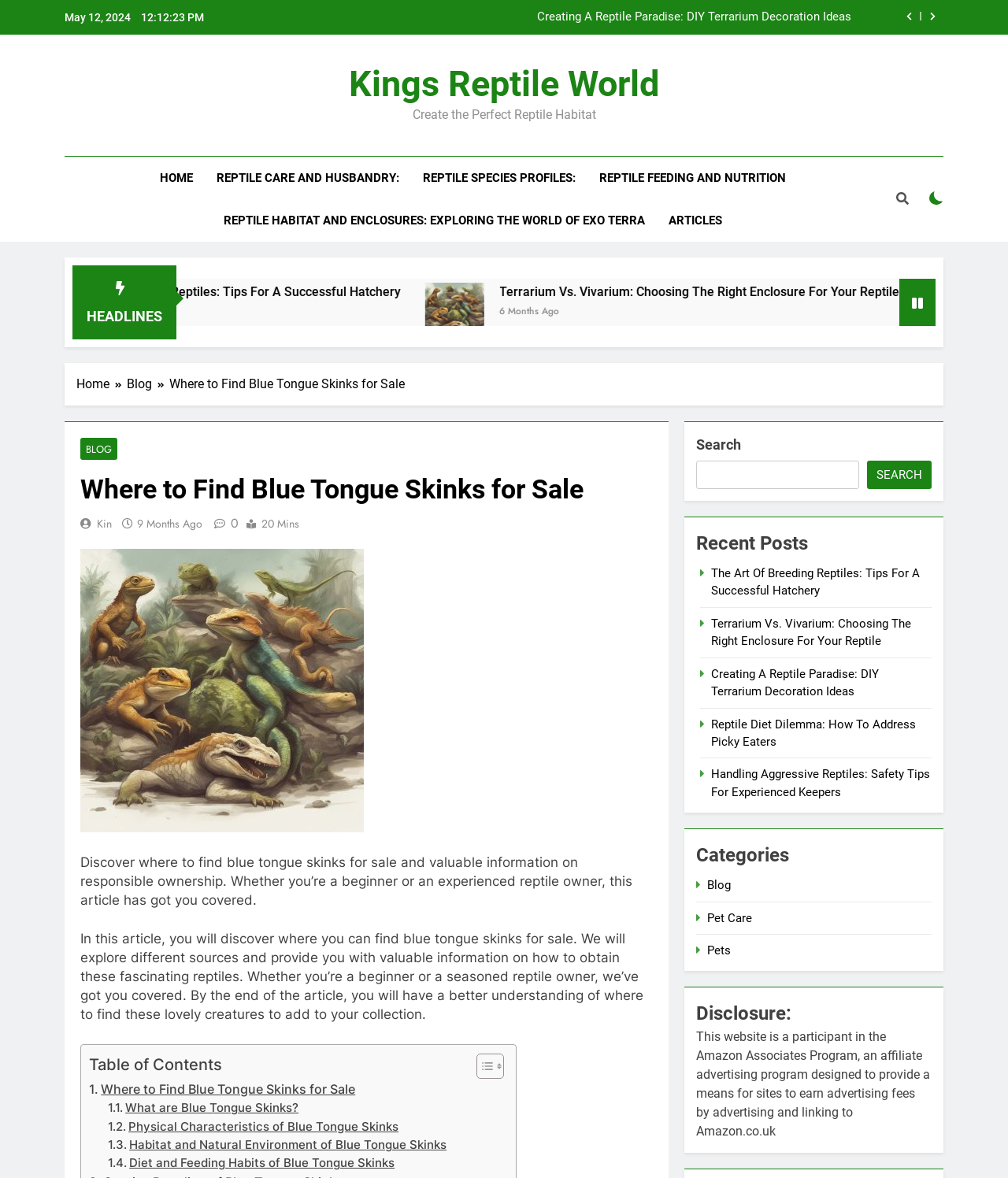Locate the bounding box coordinates of the segment that needs to be clicked to meet this instruction: "Click on the 'ARTICLES' link".

[0.651, 0.169, 0.728, 0.205]